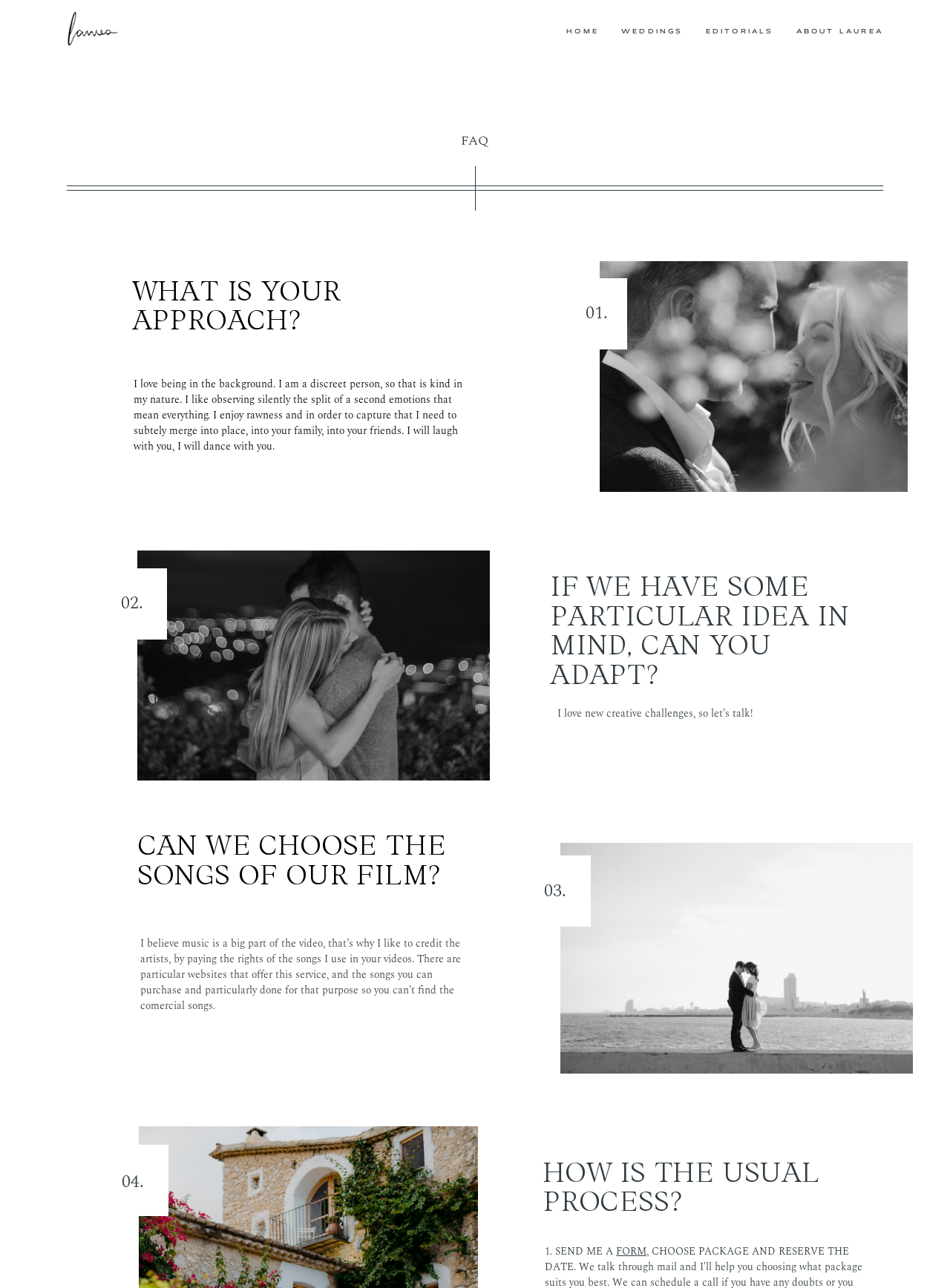What is the main topic of this webpage?
Please provide a single word or phrase answer based on the image.

Wedding FAQs